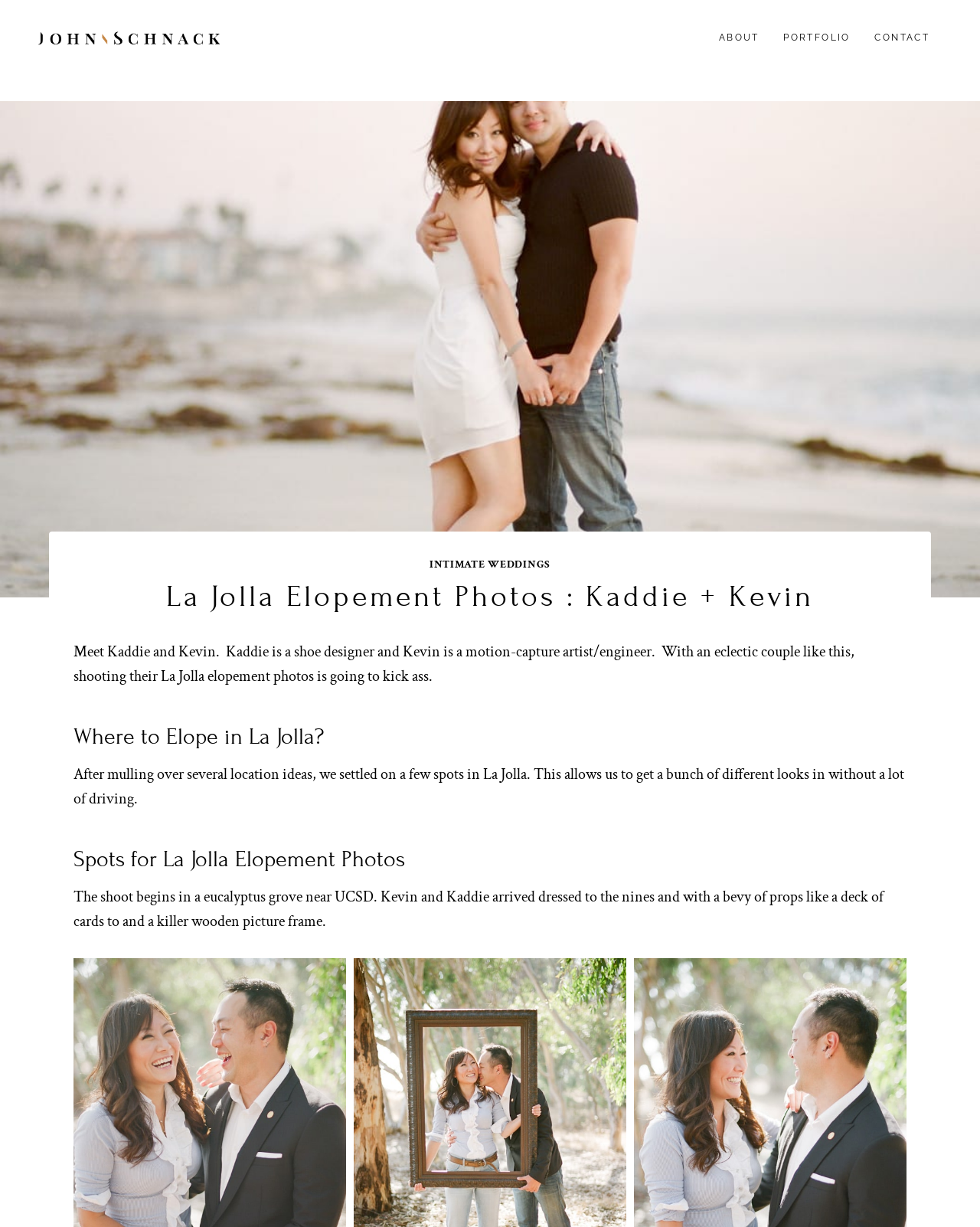Find the bounding box coordinates for the HTML element described as: "Scroll to top". The coordinates should consist of four float values between 0 and 1, i.e., [left, top, right, bottom].

[0.983, 0.786, 1.0, 0.799]